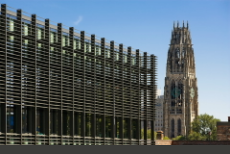Refer to the screenshot and answer the following question in detail:
What is the purpose of the horizontal metal slats on the Sculpture Building?

The caption explains that the innovative facade of the Sculpture Building features horizontal metal slats that provide a contemporary aesthetic while allowing natural light to filter through, indicating that the primary purpose of these slats is to facilitate natural lighting.